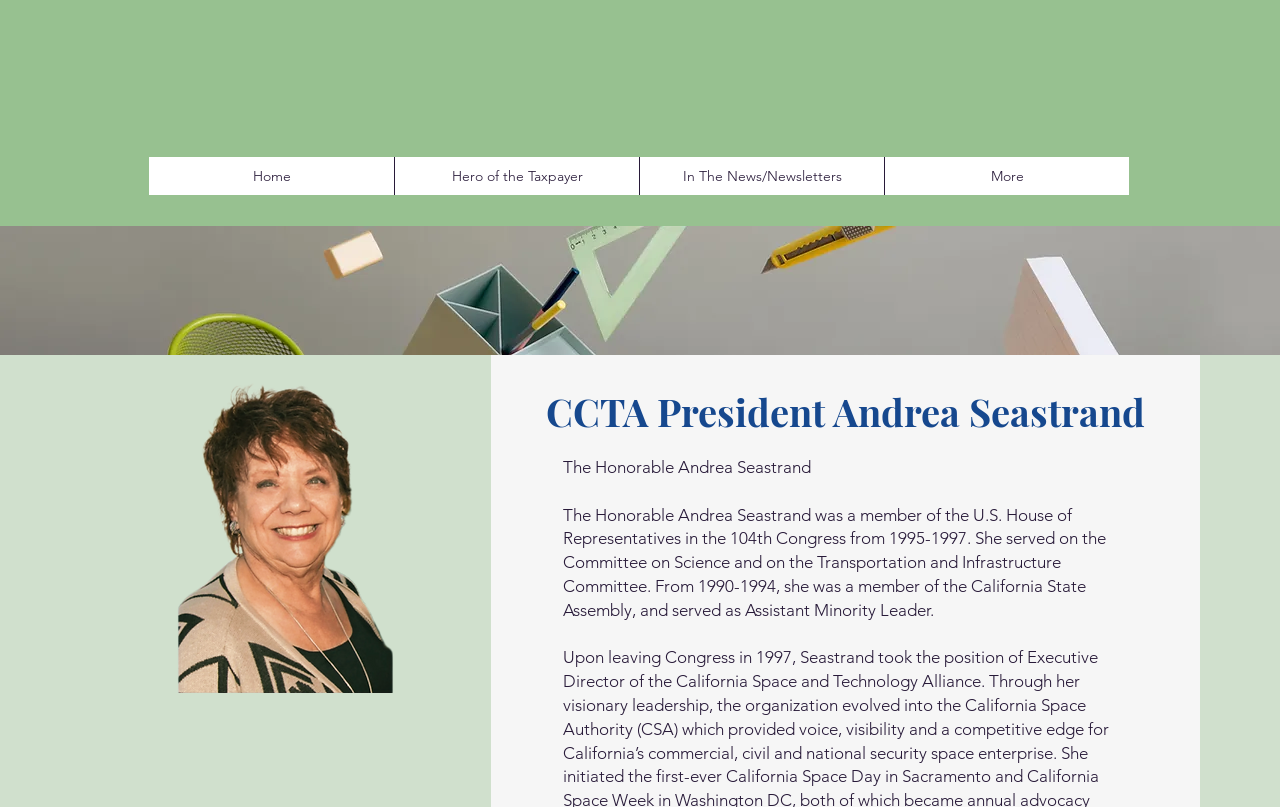Use a single word or phrase to answer this question: 
What is the name of the CCTA President?

Andrea Seastrand